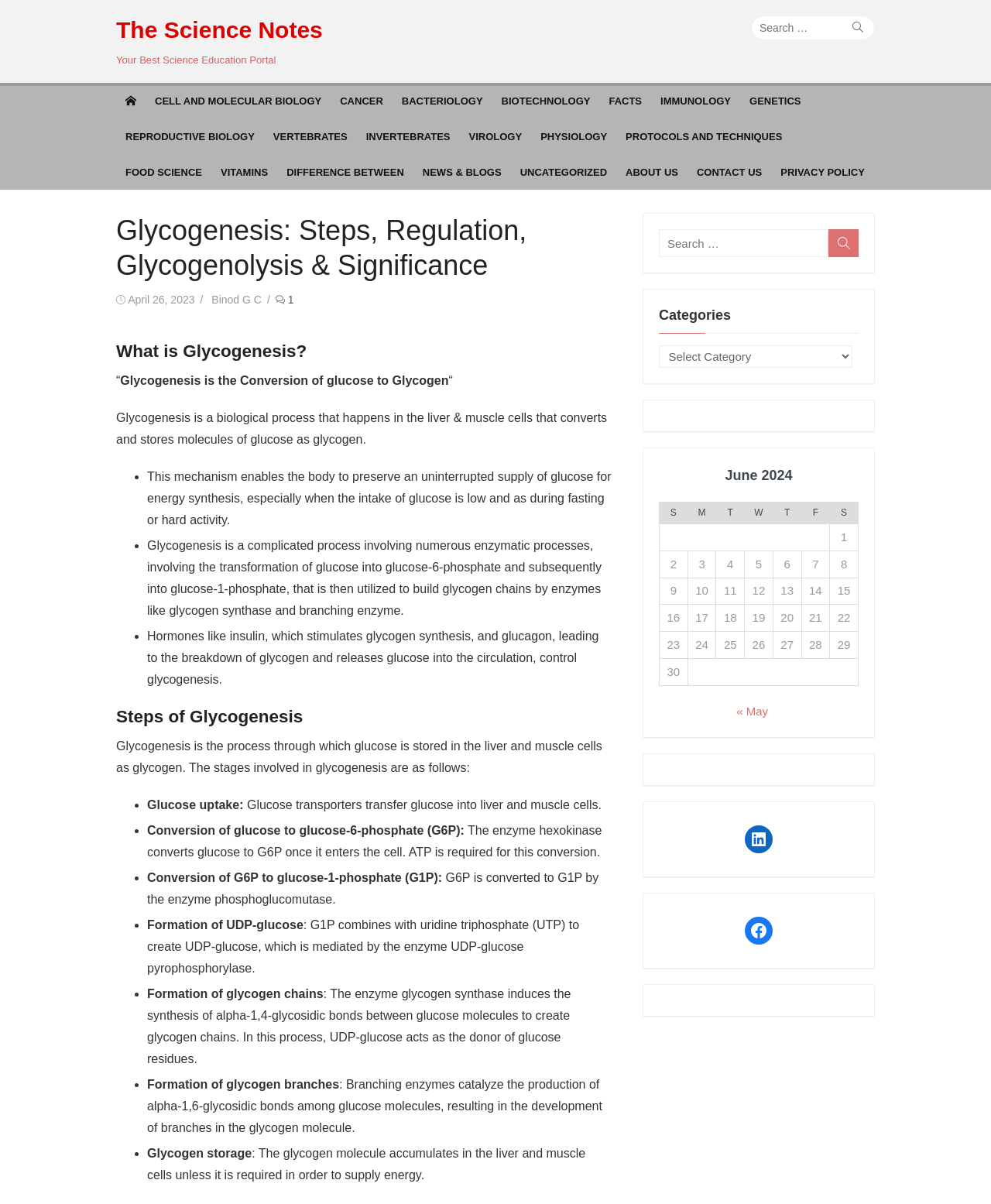What is the topic of the current webpage?
Examine the image closely and answer the question with as much detail as possible.

The topic of the current webpage is glycogenesis, which can be inferred from the heading 'Glycogenesis: Steps, Regulation, Glycogenolysis & Significance' at the top of the webpage.